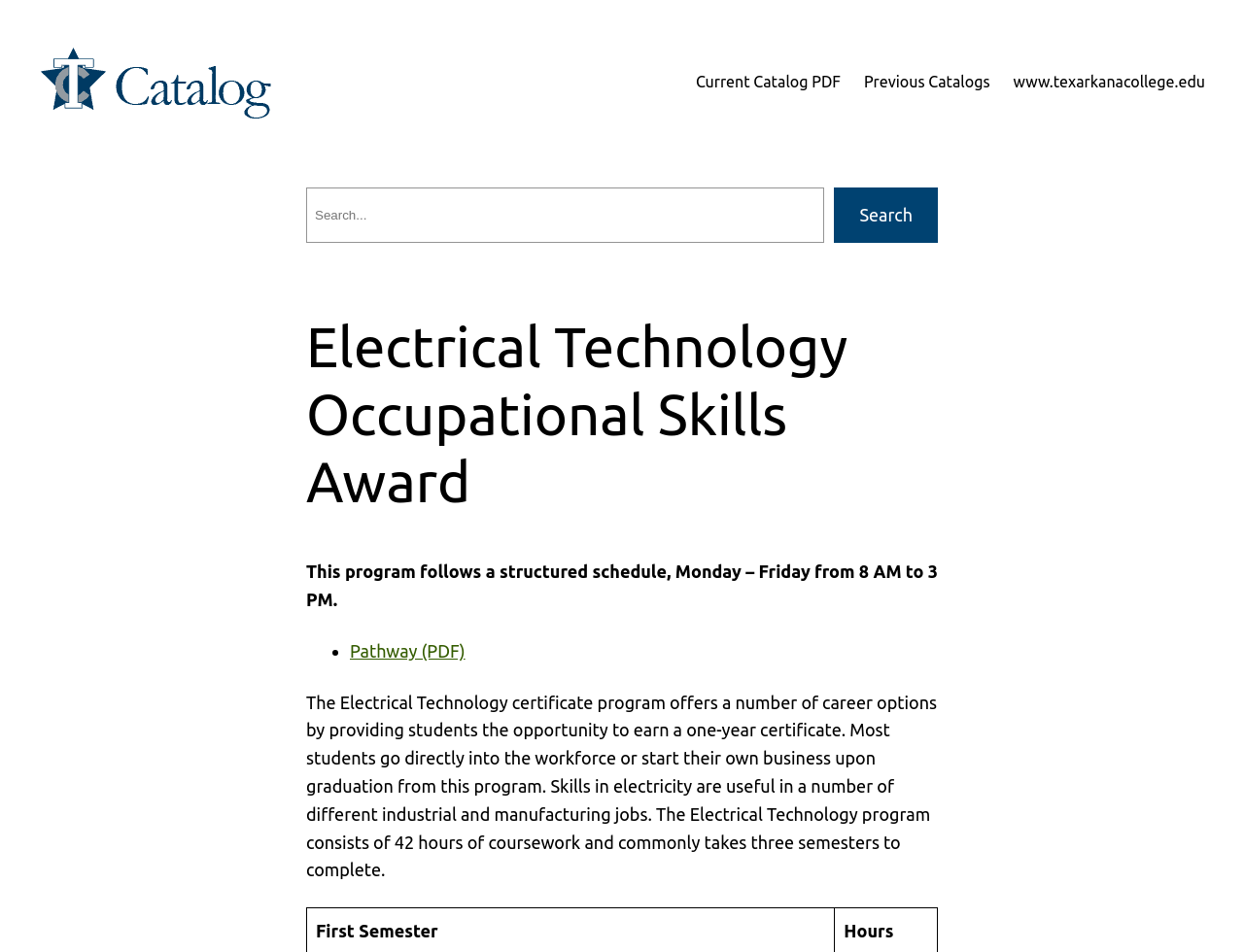What is the duration of the Electrical Technology program?
Please provide a detailed answer to the question.

According to the webpage, the Electrical Technology program consists of 42 hours of coursework and commonly takes three semesters to complete, as mentioned in the text.